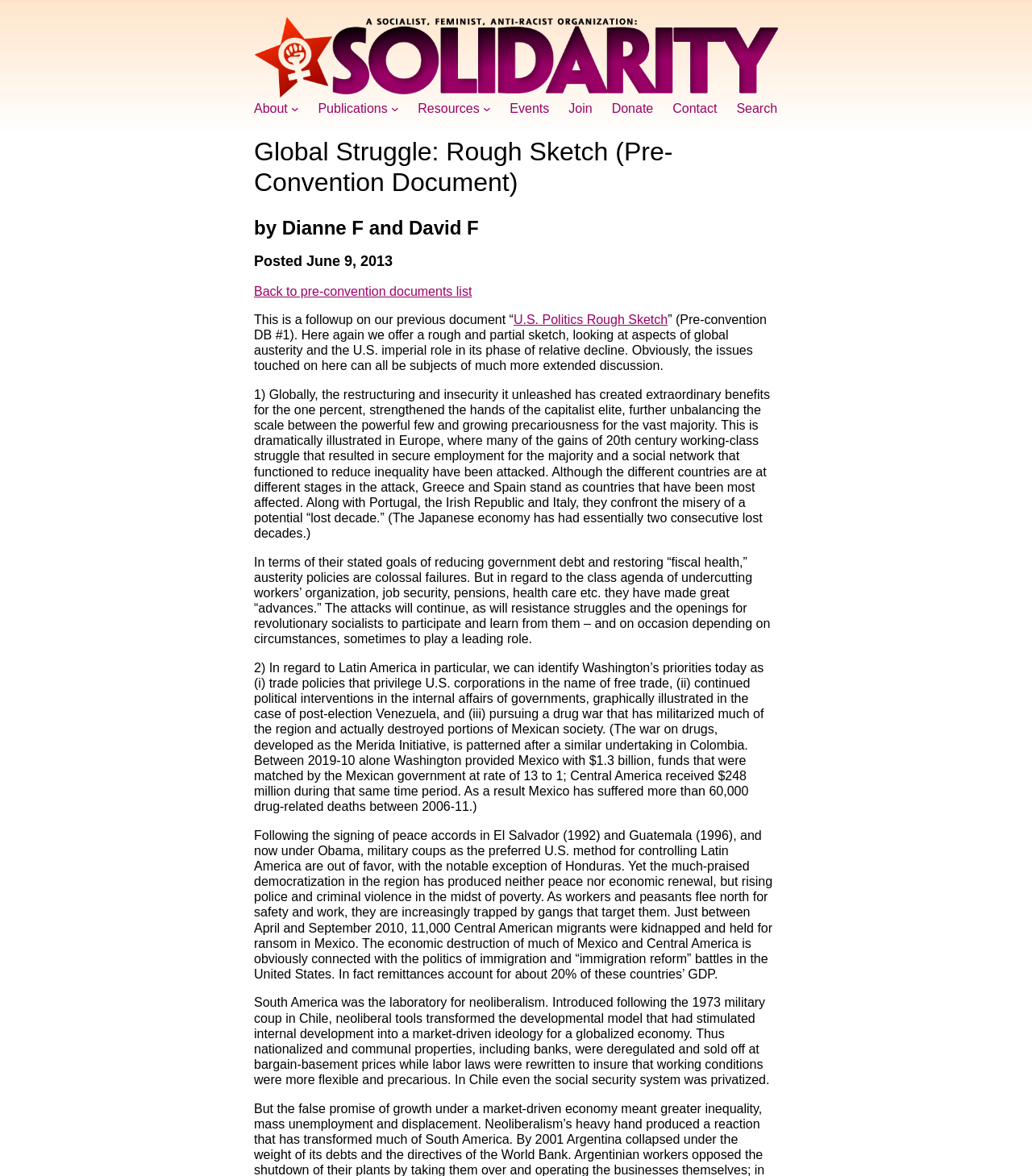What is the topic of the second section?
From the screenshot, provide a brief answer in one word or phrase.

Latin America